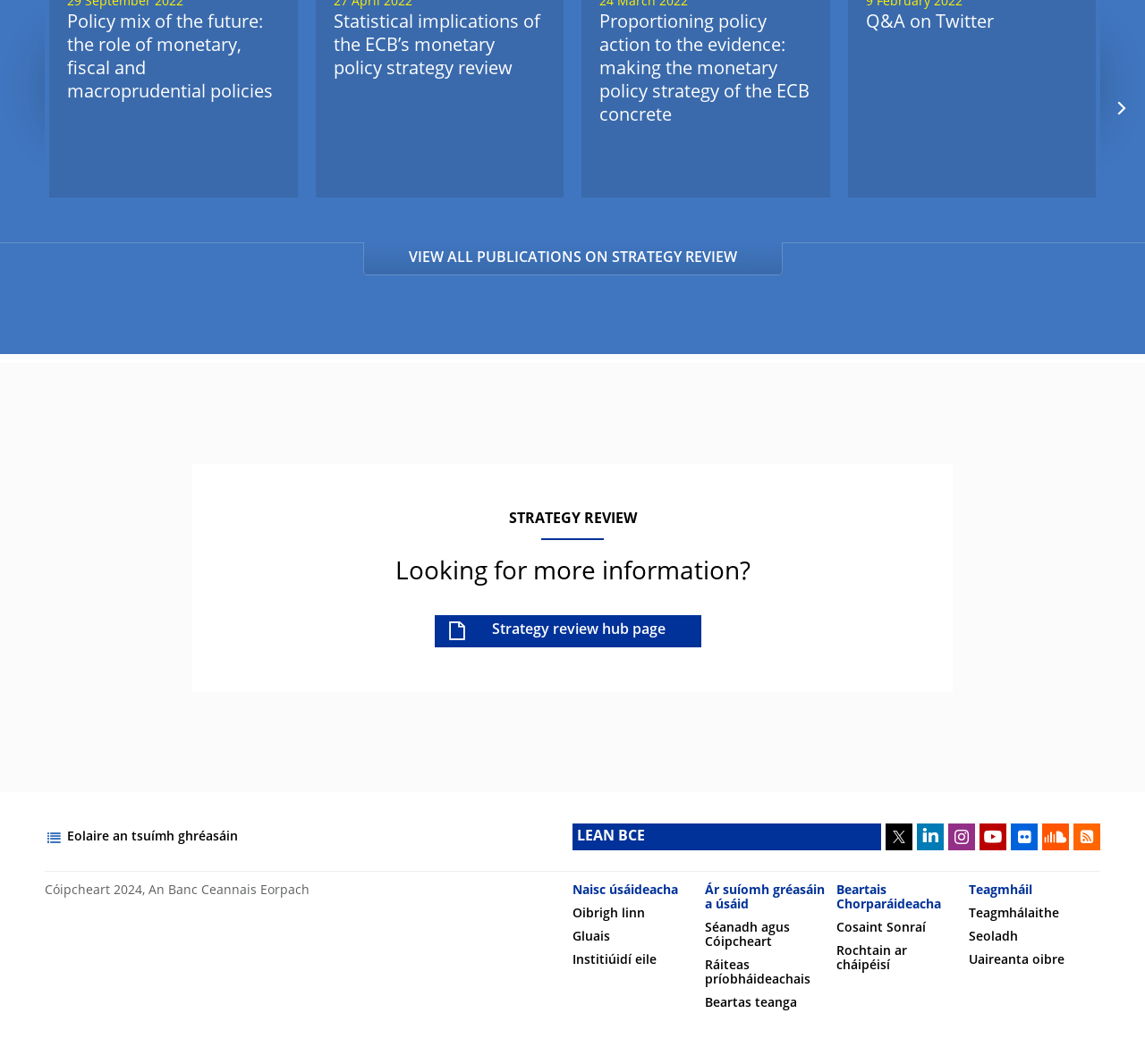Please provide a one-word or short phrase answer to the question:
What is the purpose of the 'Previous' button?

To navigate to previous page